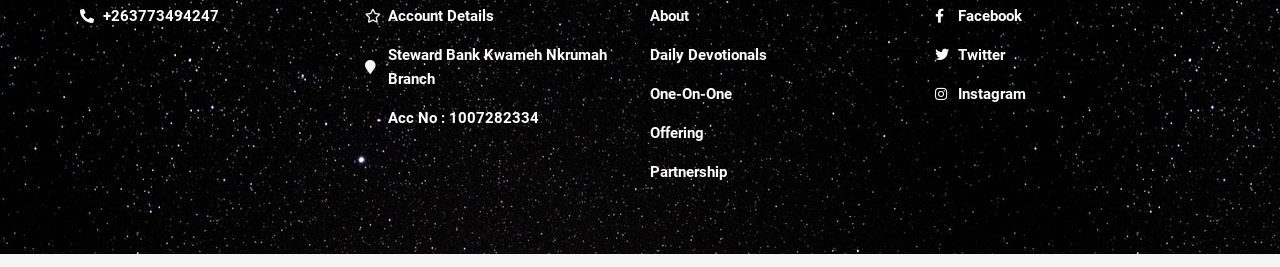Please give a short response to the question using one word or a phrase:
What is the last option in the menu?

Partnership